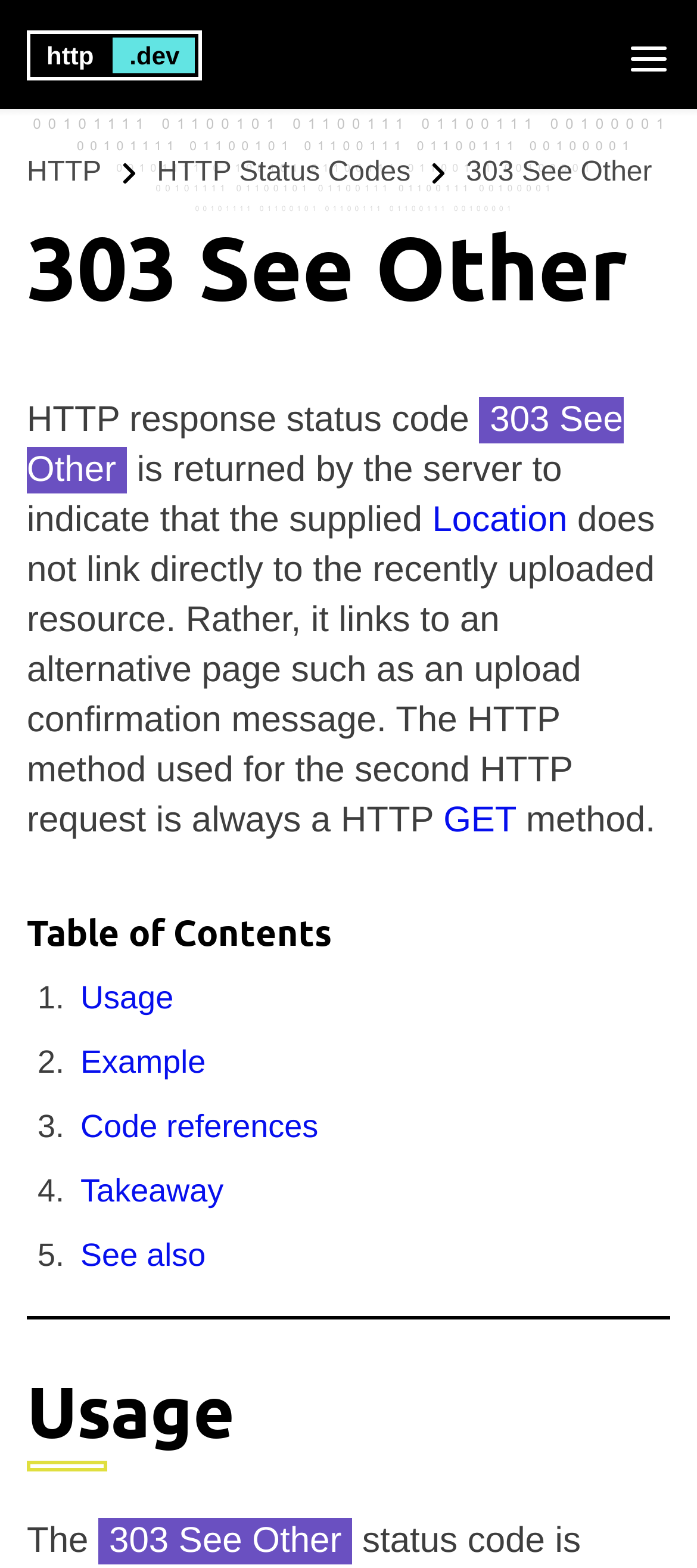Can you pinpoint the bounding box coordinates for the clickable element required for this instruction: "Read the Example section"? The coordinates should be four float numbers between 0 and 1, i.e., [left, top, right, bottom].

[0.115, 0.666, 0.295, 0.691]